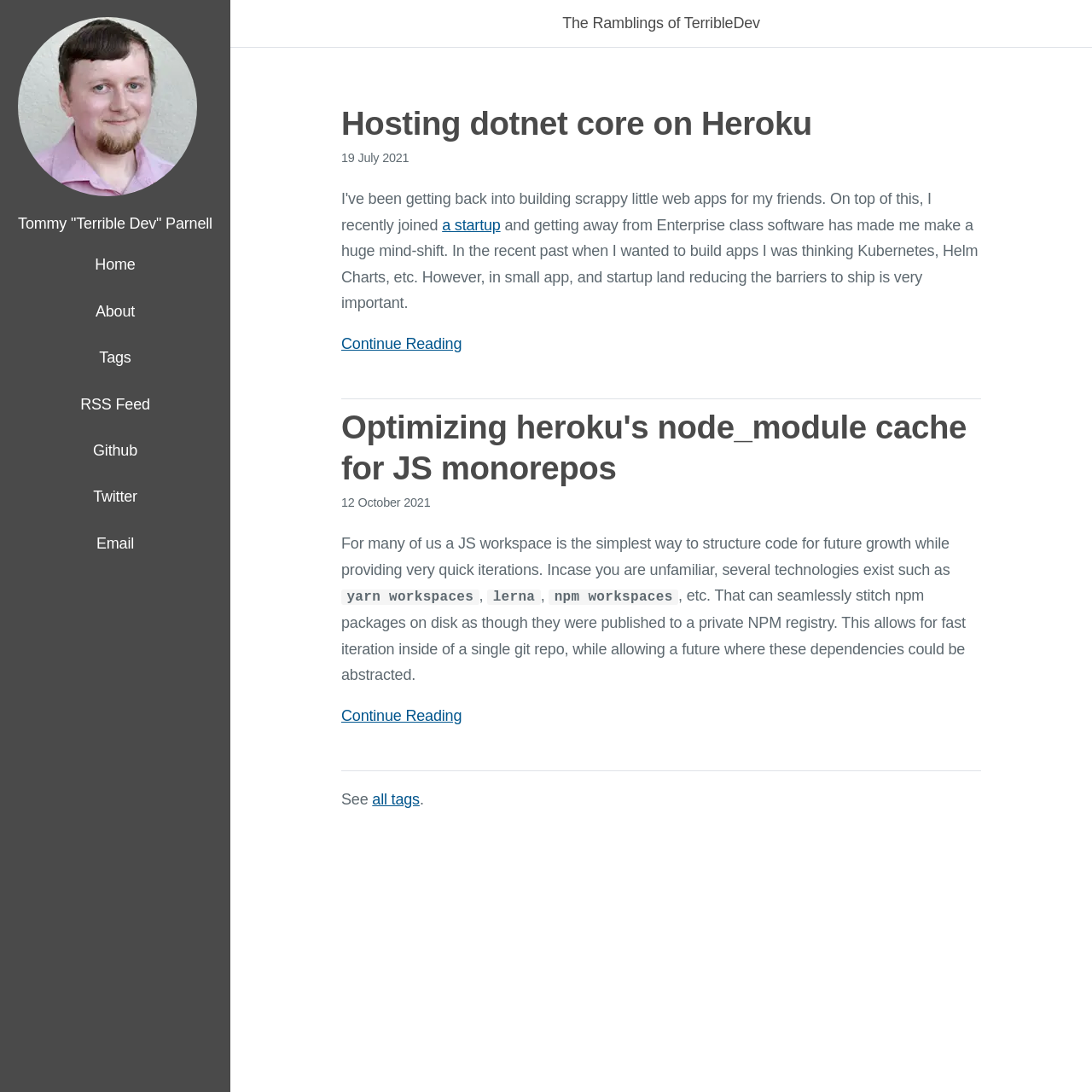Could you specify the bounding box coordinates for the clickable section to complete the following instruction: "Check the 'Tags' section"?

[0.091, 0.32, 0.12, 0.335]